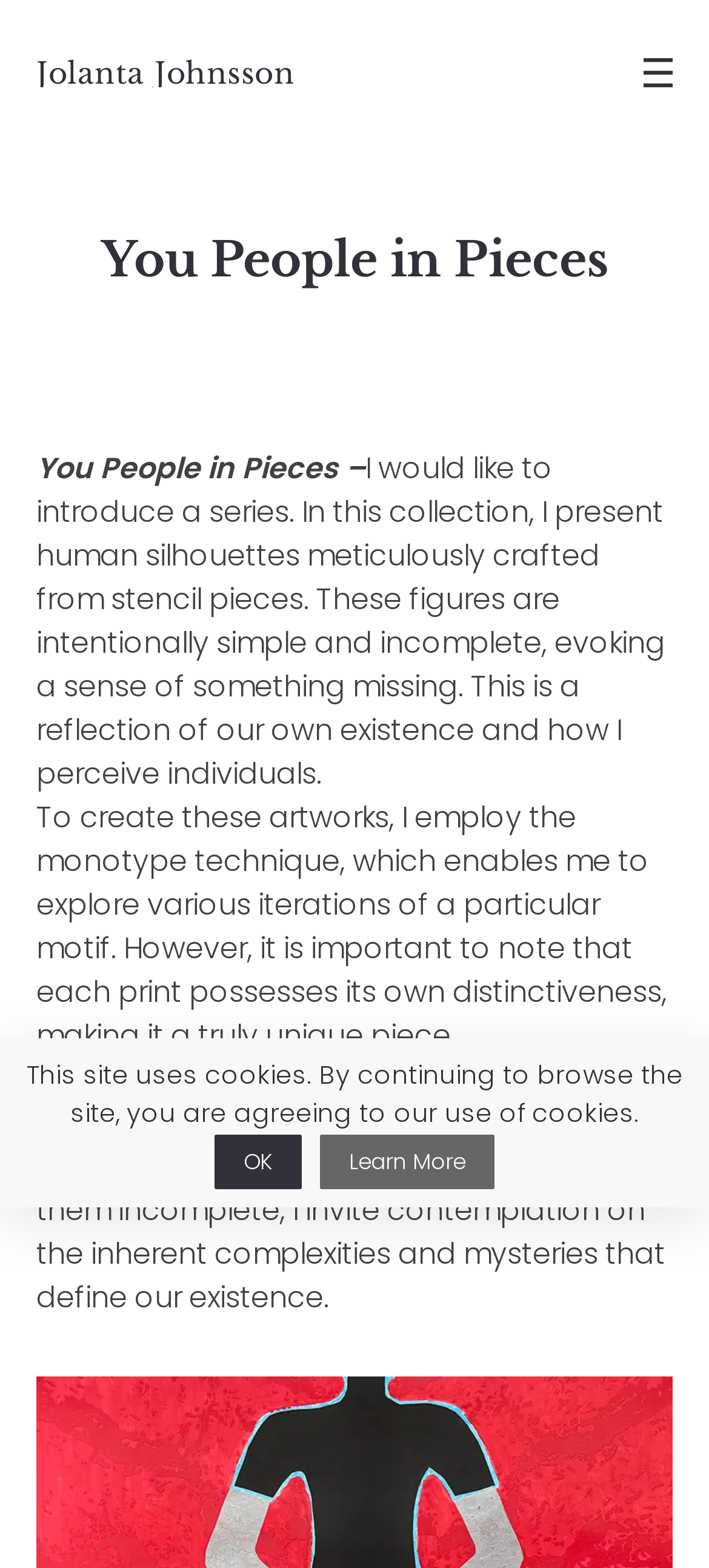Find the bounding box coordinates corresponding to the UI element with the description: "Jolanta JohnssonJolanta Johnsson". The coordinates should be formatted as [left, top, right, bottom], with values as floats between 0 and 1.

[0.051, 0.037, 0.415, 0.056]